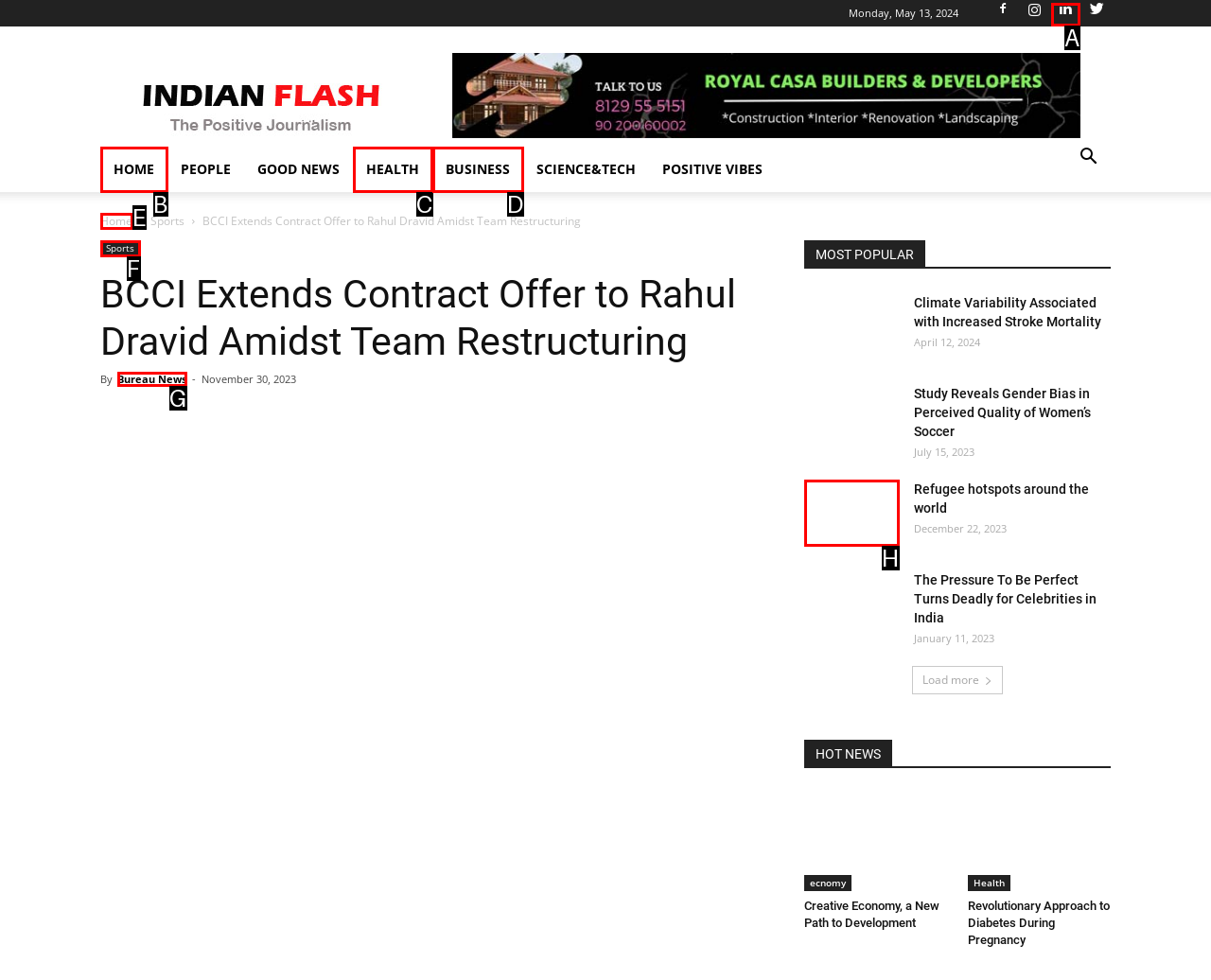From the provided options, which letter corresponds to the element described as: title="Refugee hotspots around the world"
Answer with the letter only.

H